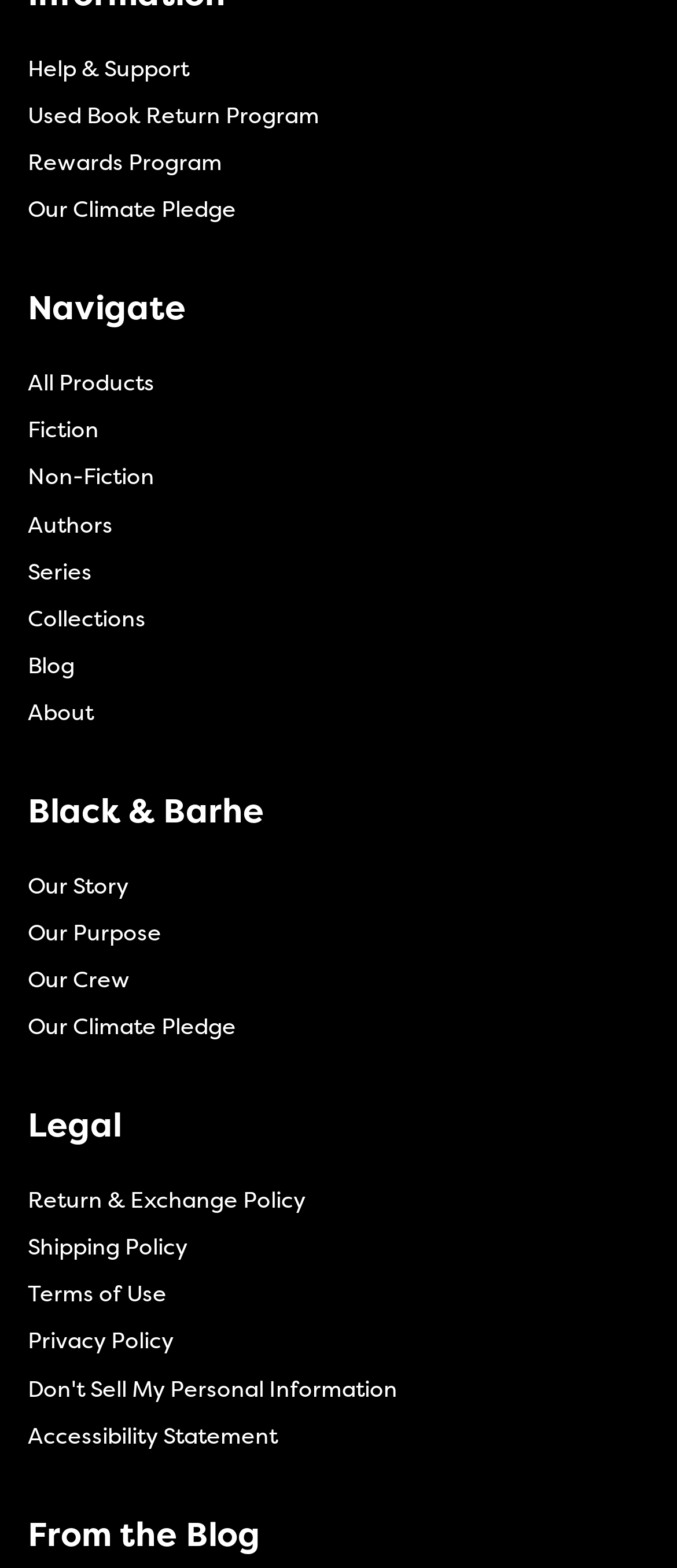Please identify the bounding box coordinates of the element I need to click to follow this instruction: "view All Products".

[0.041, 0.235, 0.228, 0.253]